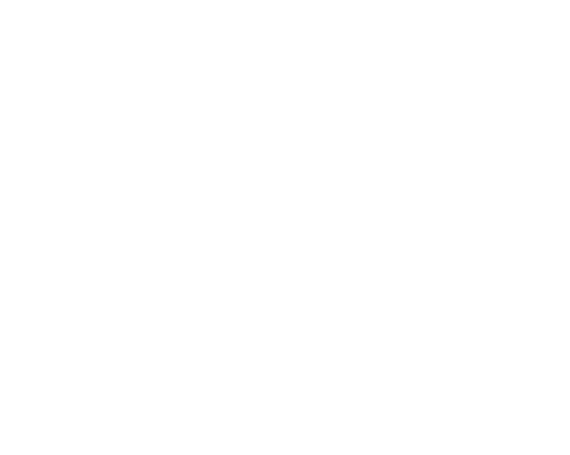What atmosphere is the color palette intended to evoke?
Provide a well-explained and detailed answer to the question.

The caption explains that the color palette has been carefully selected to evoke a rich, cozy atmosphere, which is ideal for relaxation after a hectic day, suggesting that the designer aimed to create a warm and inviting space.